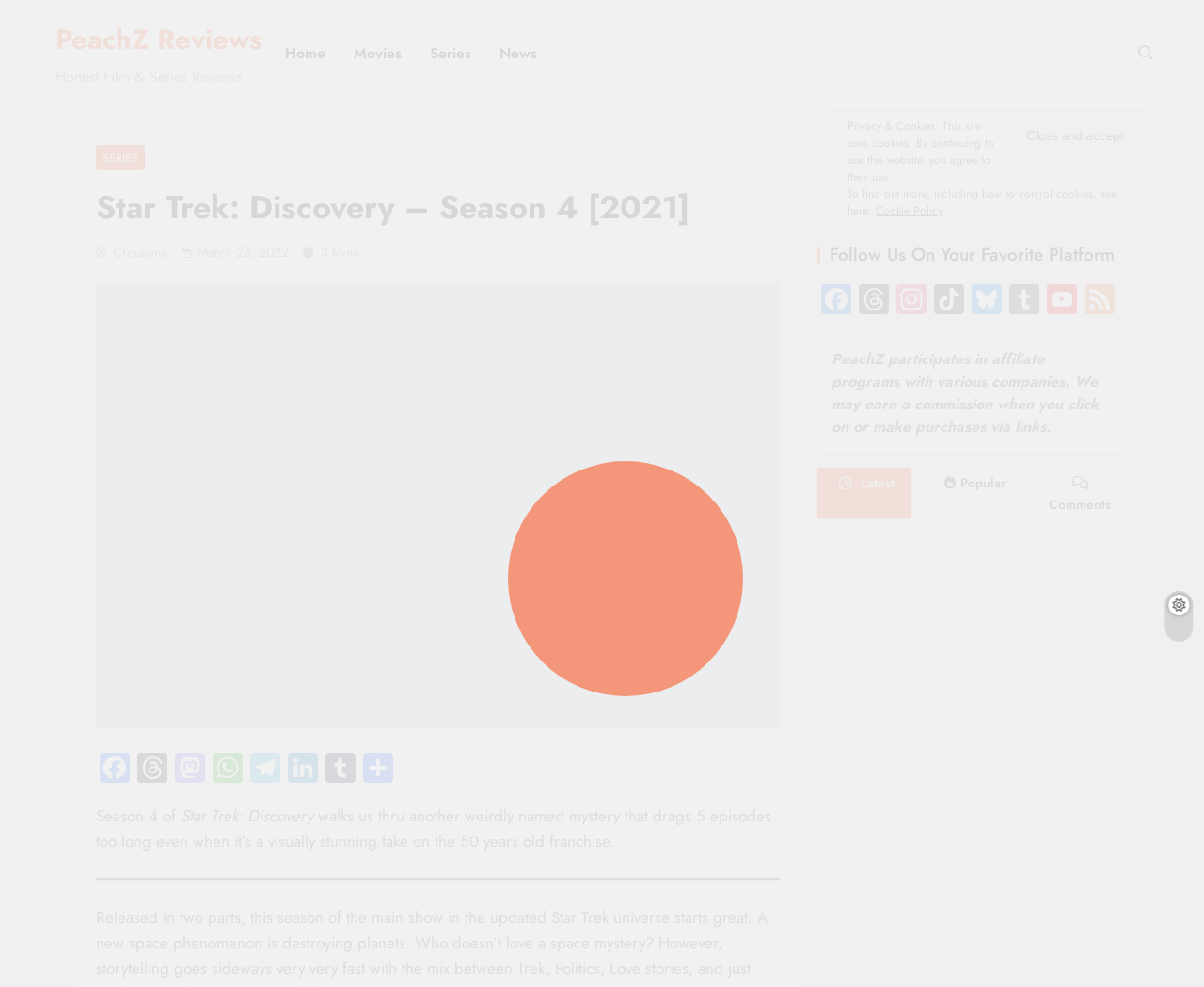Highlight the bounding box coordinates of the element that should be clicked to carry out the following instruction: "Click on the Home link". The coordinates must be given as four float numbers ranging from 0 to 1, i.e., [left, top, right, bottom].

[0.225, 0.029, 0.282, 0.08]